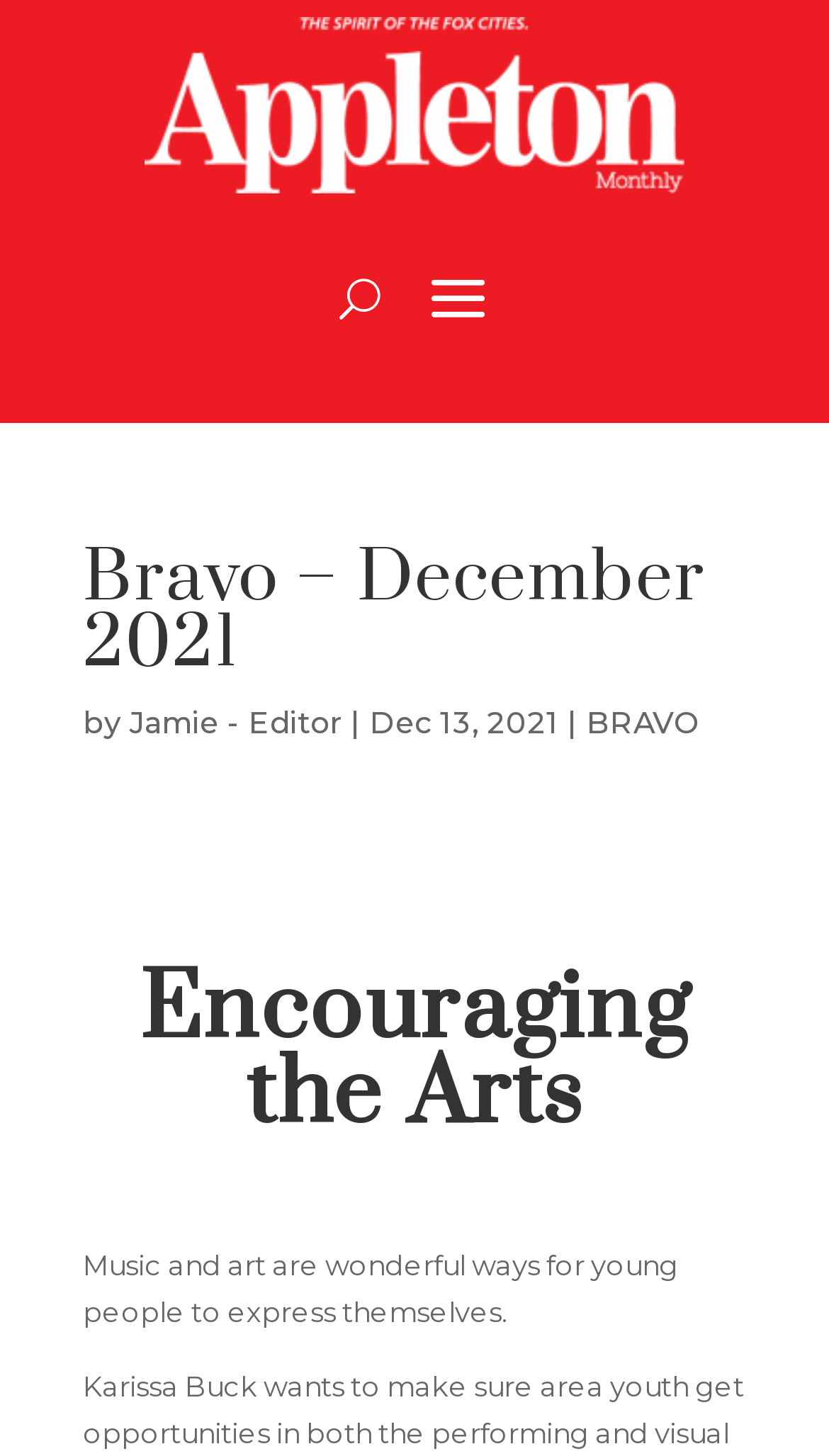What is the name of the magazine? Based on the image, give a response in one word or a short phrase.

Bravo